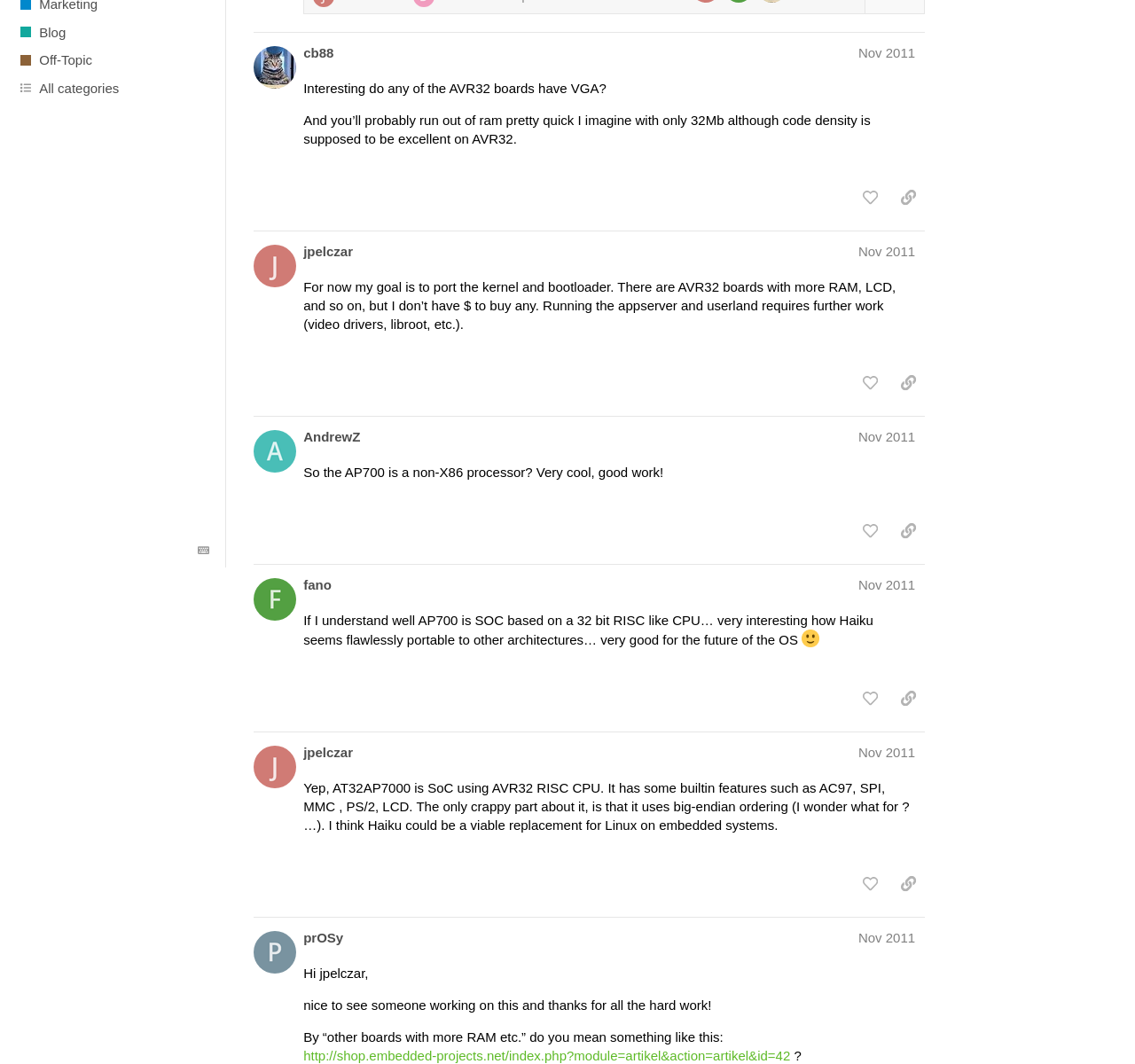Determine the bounding box for the UI element as described: "title="like this post"". The coordinates should be represented as four float numbers between 0 and 1, formatted as [left, top, right, bottom].

[0.752, 0.172, 0.781, 0.2]